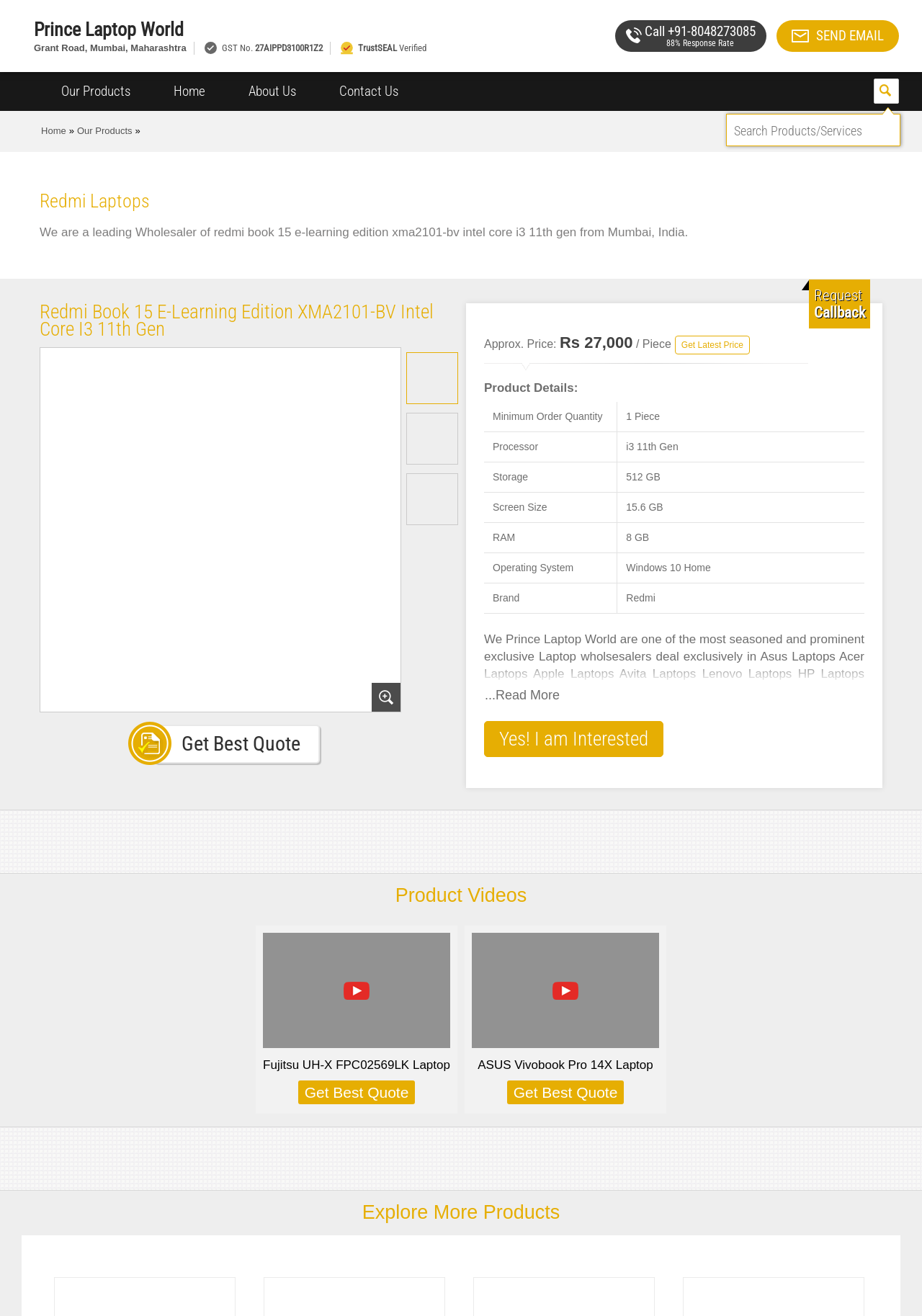Provide a single word or phrase answer to the question: 
How many product videos are displayed on the webpage?

2